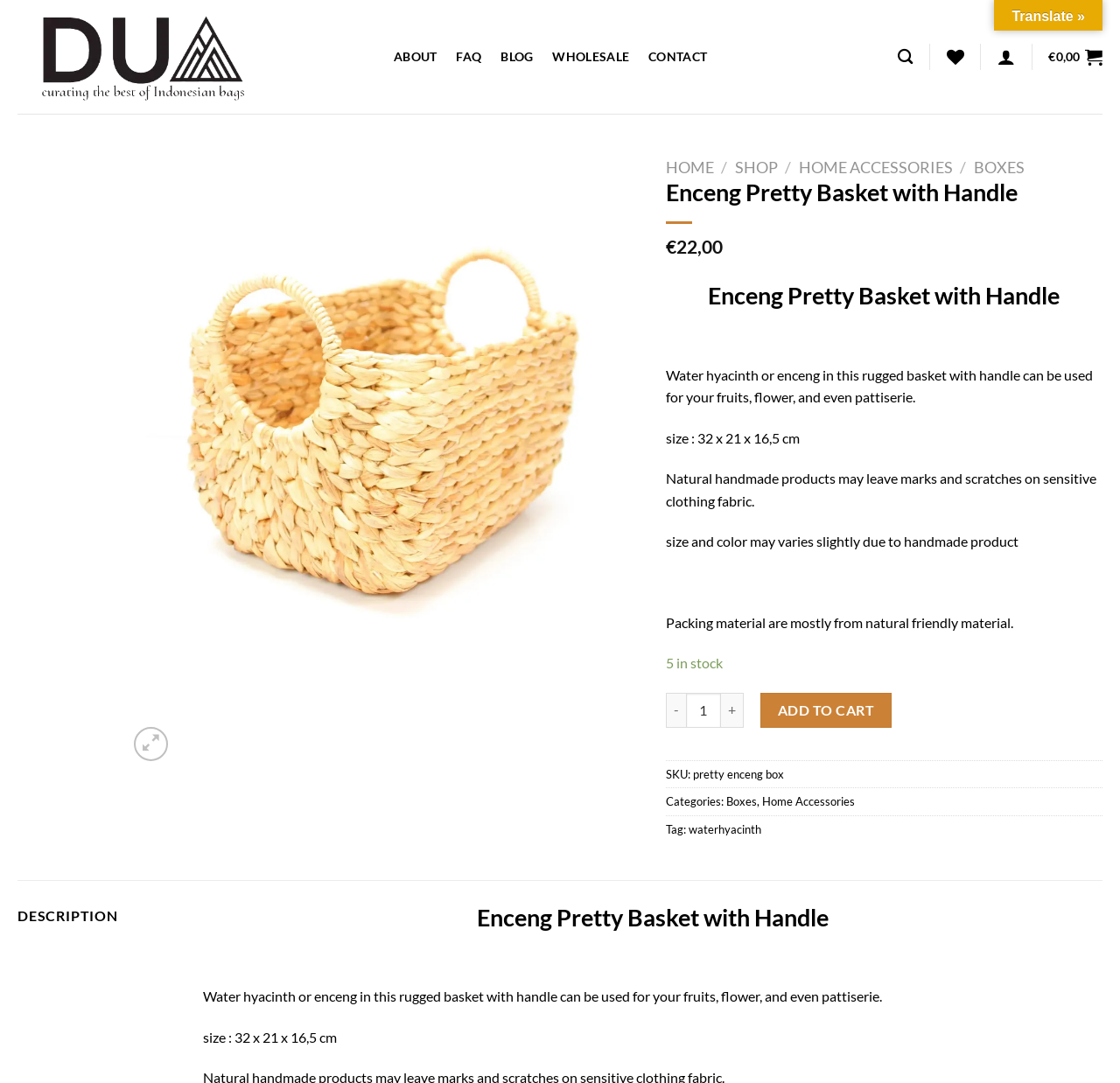Can you provide the bounding box coordinates for the element that should be clicked to implement the instruction: "Add to Wishlist"?

[0.52, 0.193, 0.559, 0.224]